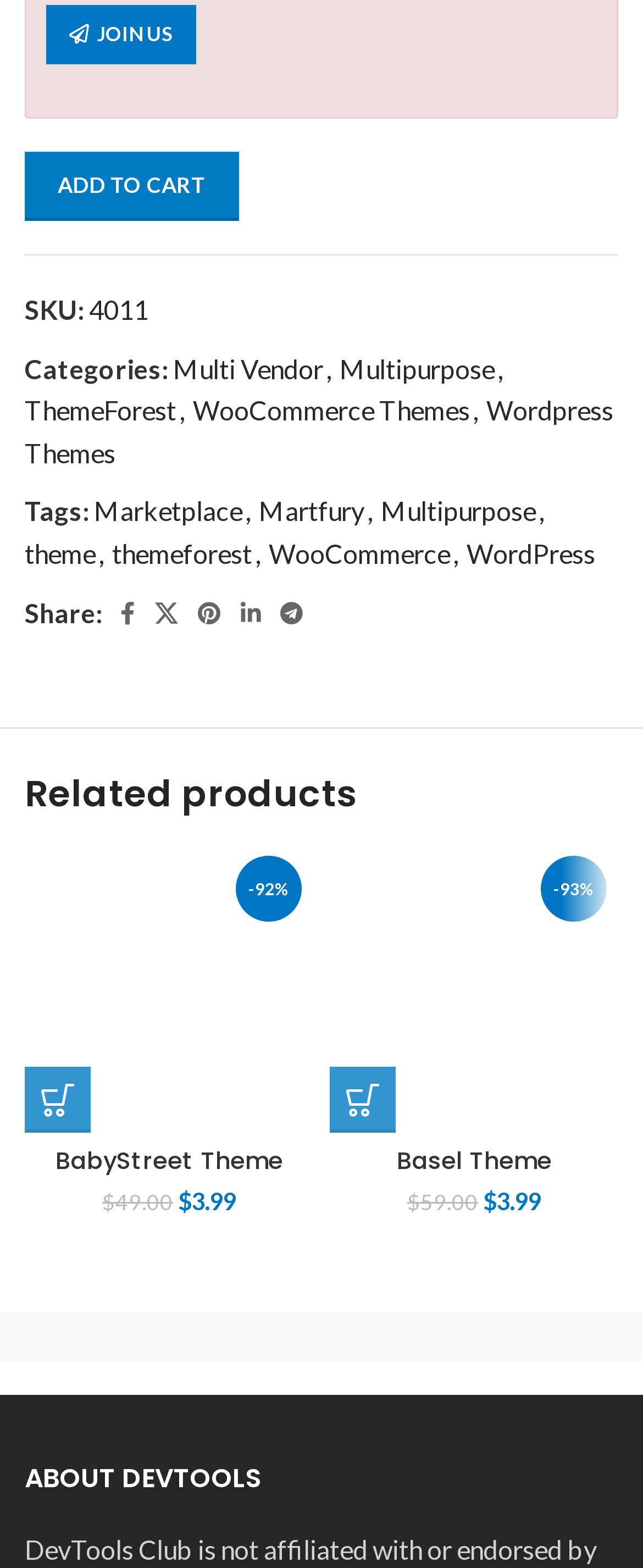Identify the bounding box coordinates necessary to click and complete the given instruction: "Click the 'Related products' heading".

[0.038, 0.491, 0.962, 0.523]